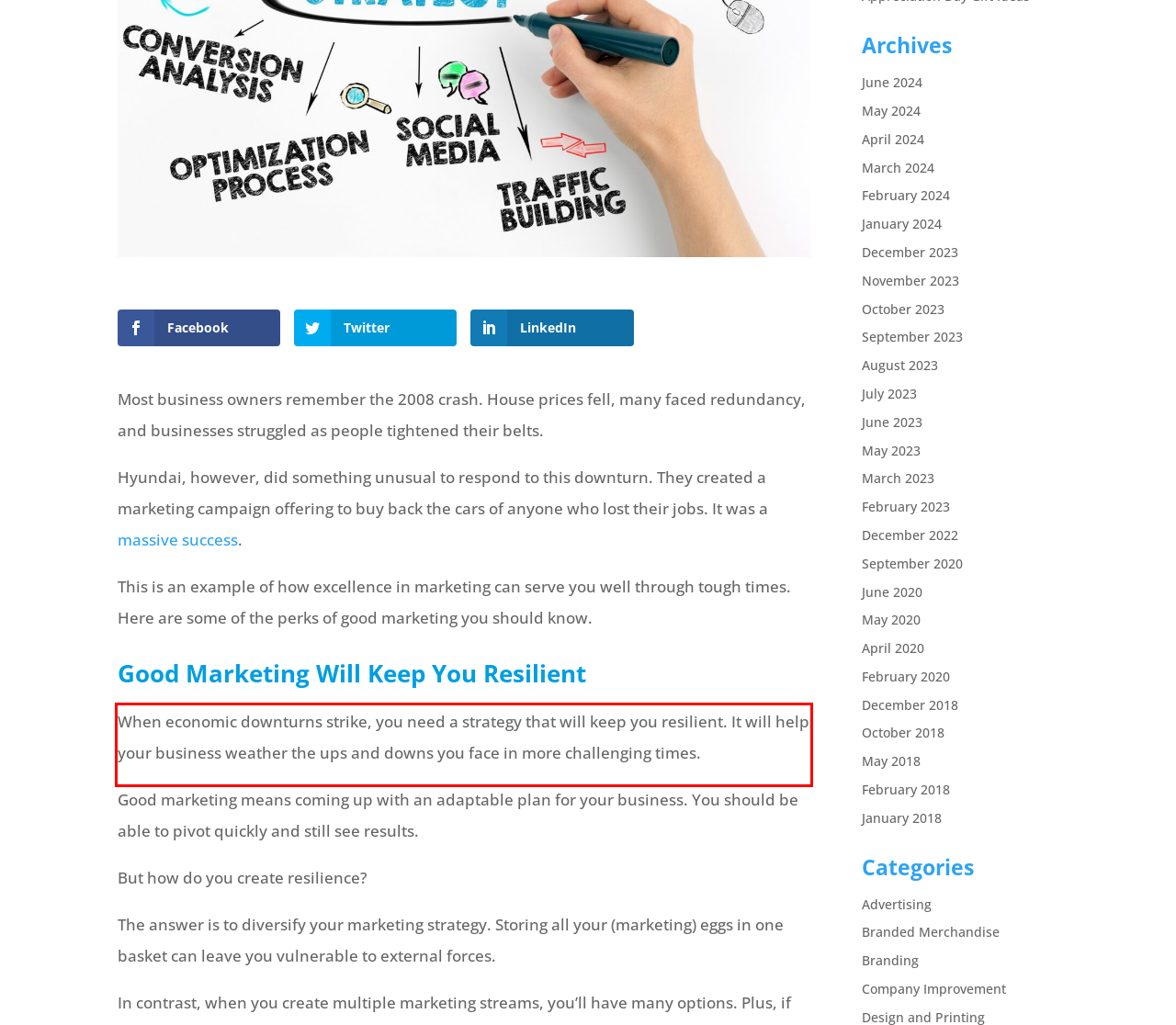You have a webpage screenshot with a red rectangle surrounding a UI element. Extract the text content from within this red bounding box.

When economic downturns strike, you need a strategy that will keep you resilient. It will help your business weather the ups and downs you face in more challenging times.